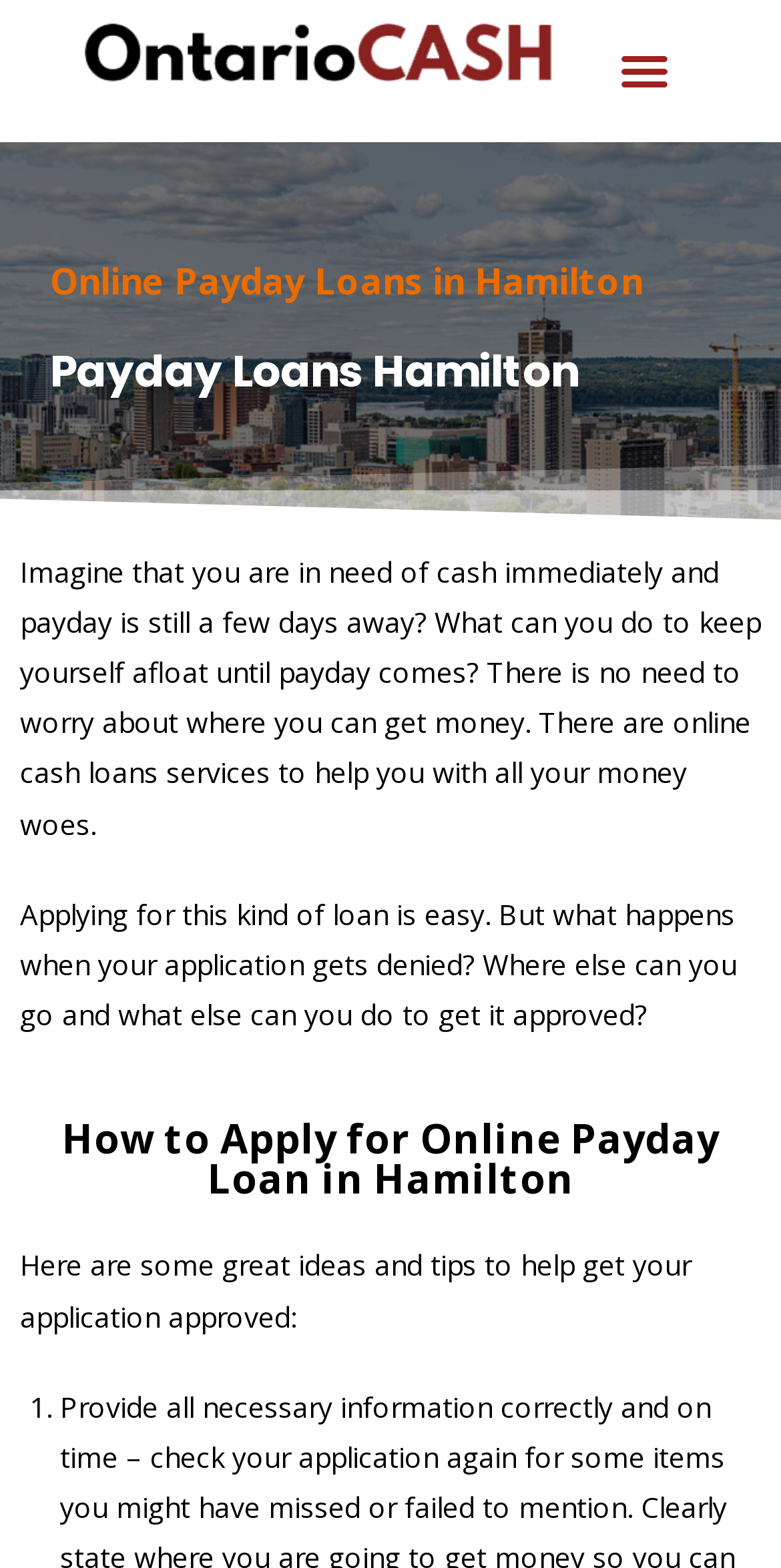What is the format of the tips provided on the webpage?
Based on the screenshot, answer the question with a single word or phrase.

List